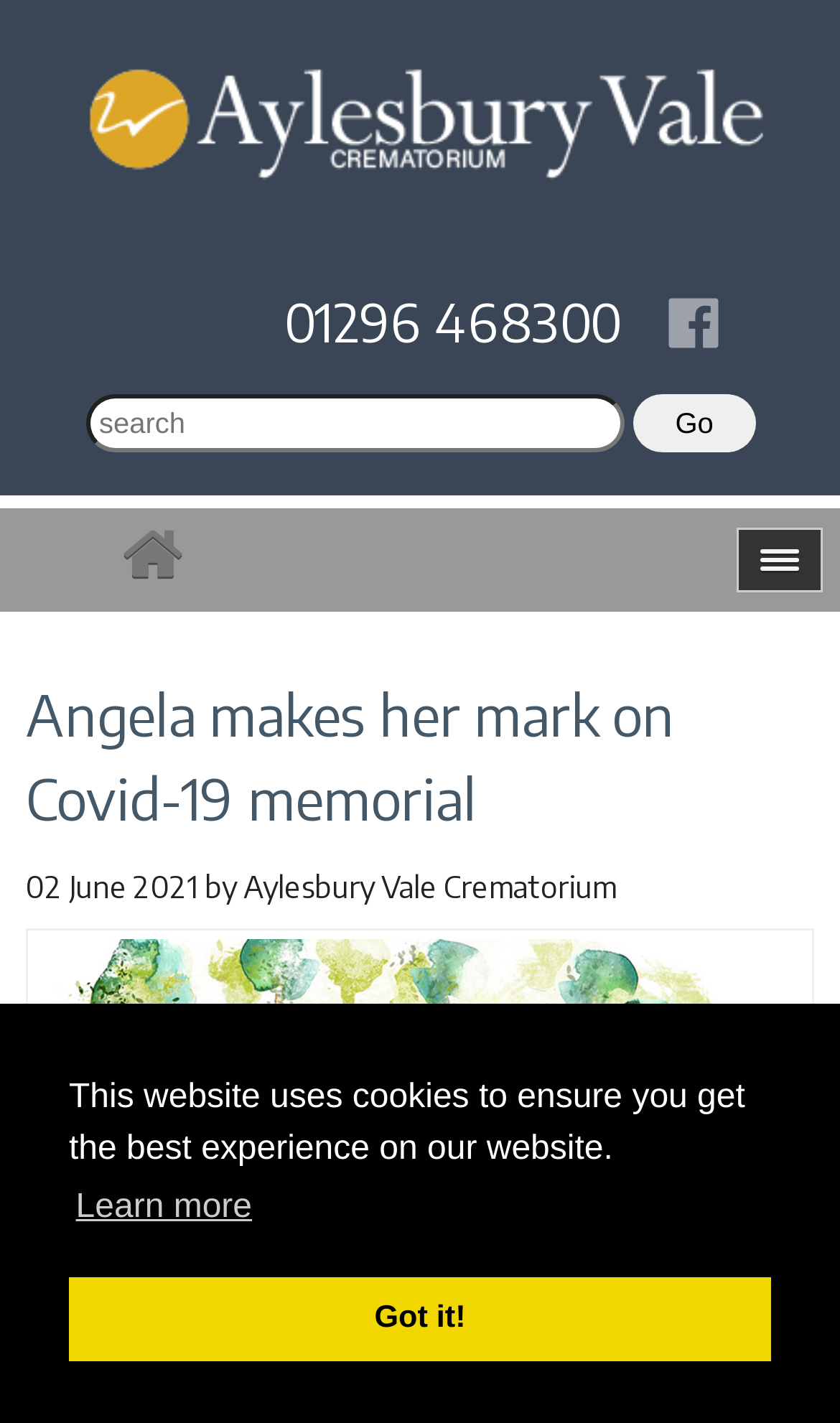Please find and generate the text of the main heading on the webpage.

Angela makes her mark on Covid-19 memorial